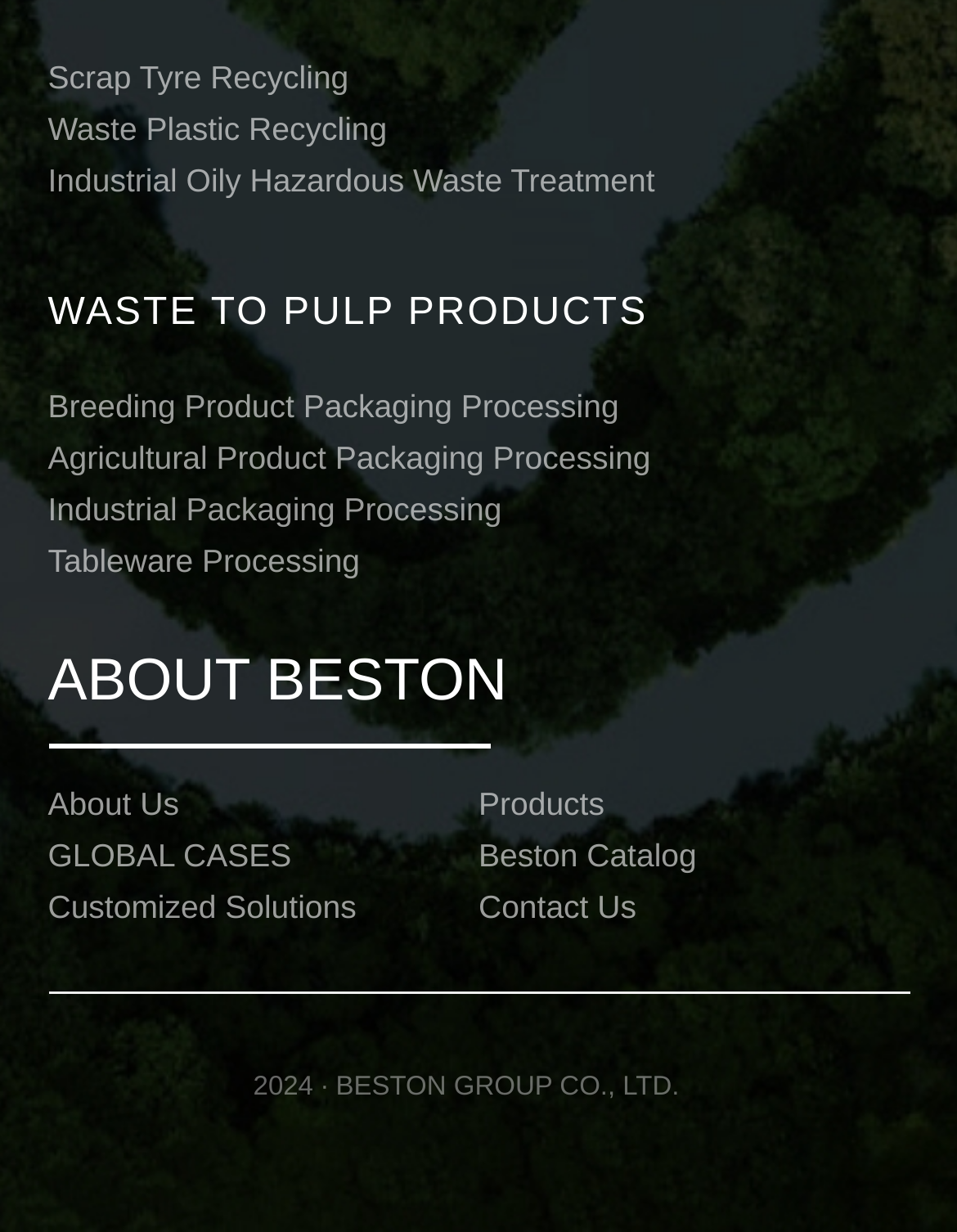Locate the bounding box coordinates of the element that should be clicked to execute the following instruction: "Click on 'Complete the Umrah Journey with Cheap Umrah Packages'".

None